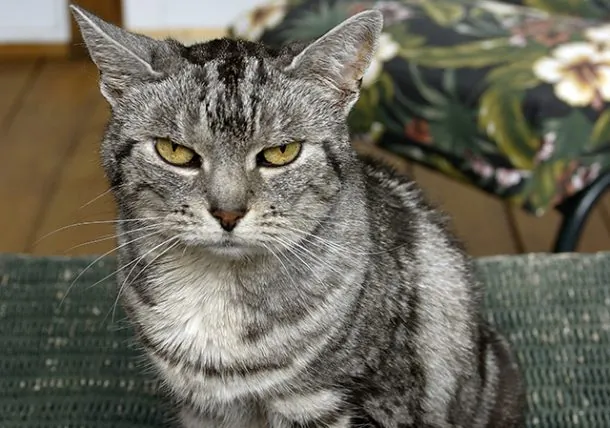Explain the image with as much detail as possible.

The image features a senior tabby cat with striking yellow eyes and a contemplative expression. The cat's fur is a mix of grey tones, showcasing distinct stripes that highlight its age and character. Its posture is relaxed yet alert, sitting on a textured green surface that contrasts with the softness of its fur. In the background, blurred elements suggest a cozy indoor setting, including a floral-patterned cushion that adds warmth to the scene. This image aligns with a discussion about the emotional changes that senior cats experience, emphasizing the importance of recognizing their evolving needs and moods as they age.